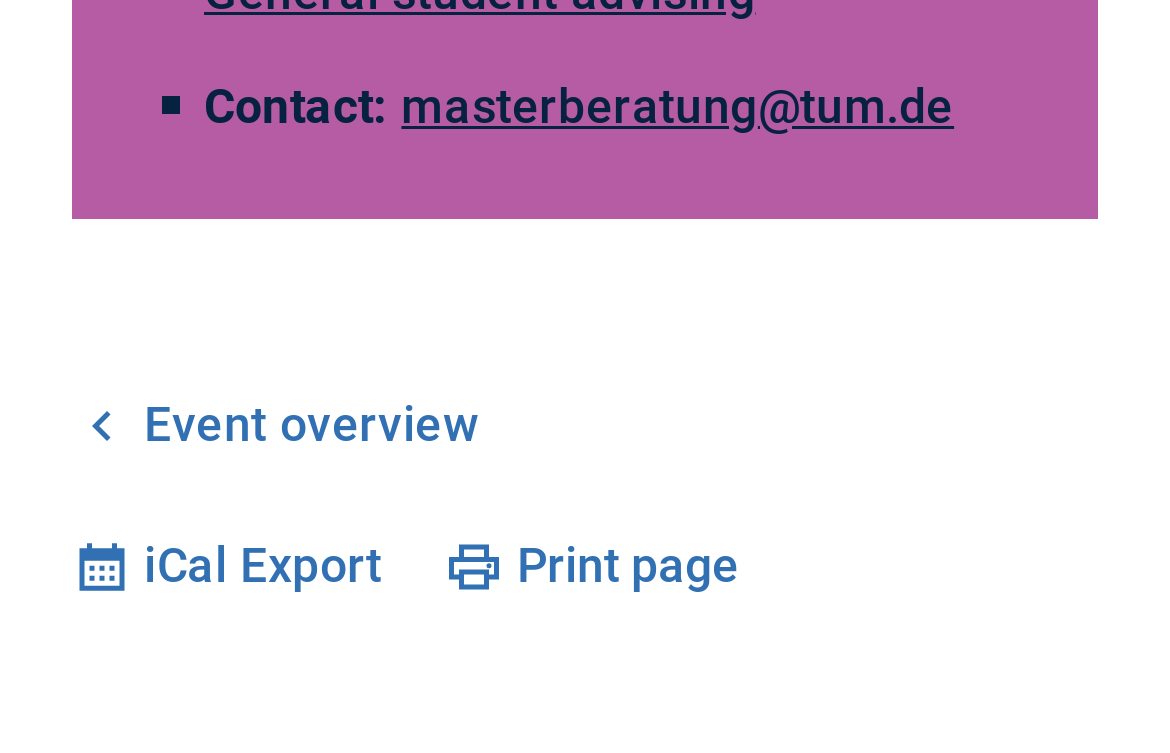What is the purpose of the third link?
Using the information from the image, answer the question thoroughly.

I analyzed the links on the page and found that the third link is labeled 'iCal Export', which suggests that it allows users to export event information to their calendars.